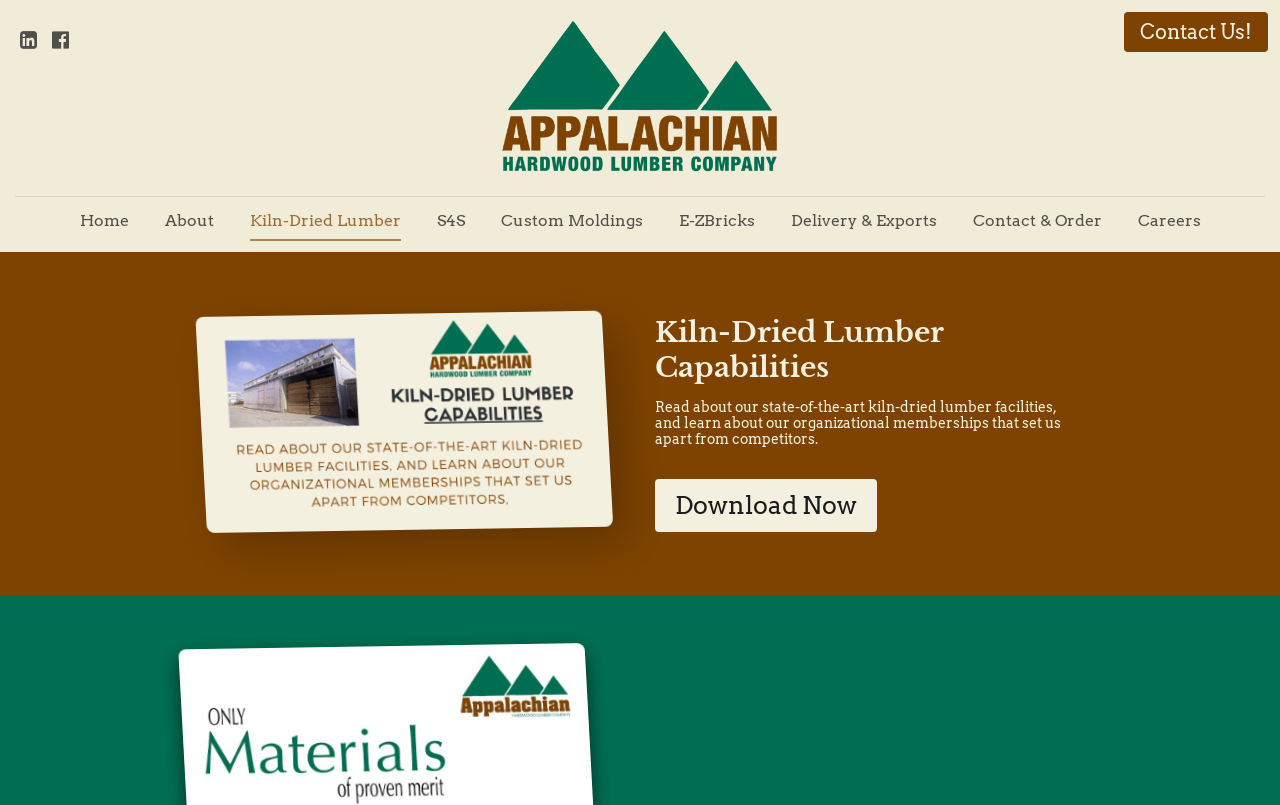Determine the bounding box coordinates of the section I need to click to execute the following instruction: "Click the Home link". Provide the coordinates as four float numbers between 0 and 1, i.e., [left, top, right, bottom].

[0.05, 0.25, 0.113, 0.299]